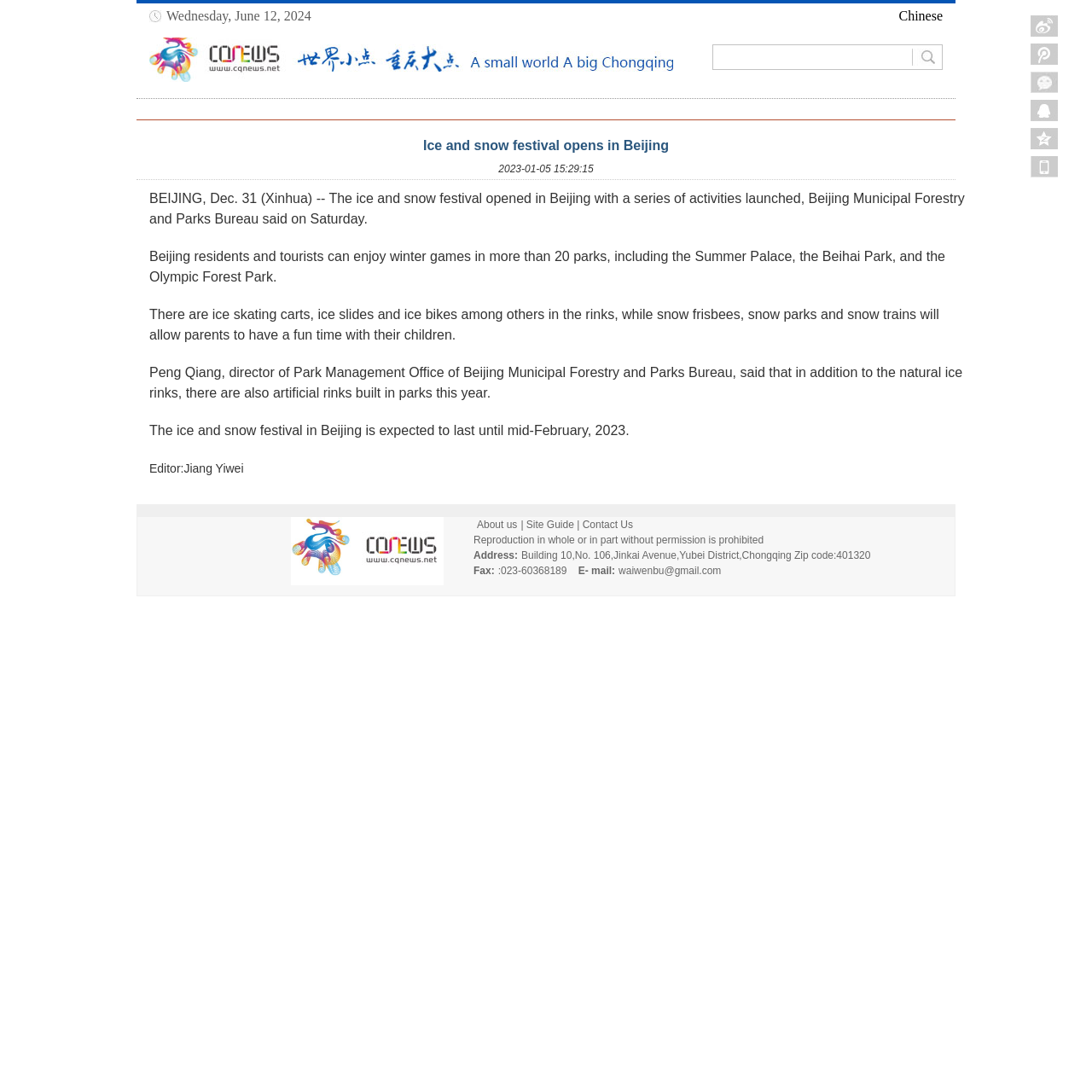Please give a short response to the question using one word or a phrase:
Where is the festival held?

Beijing